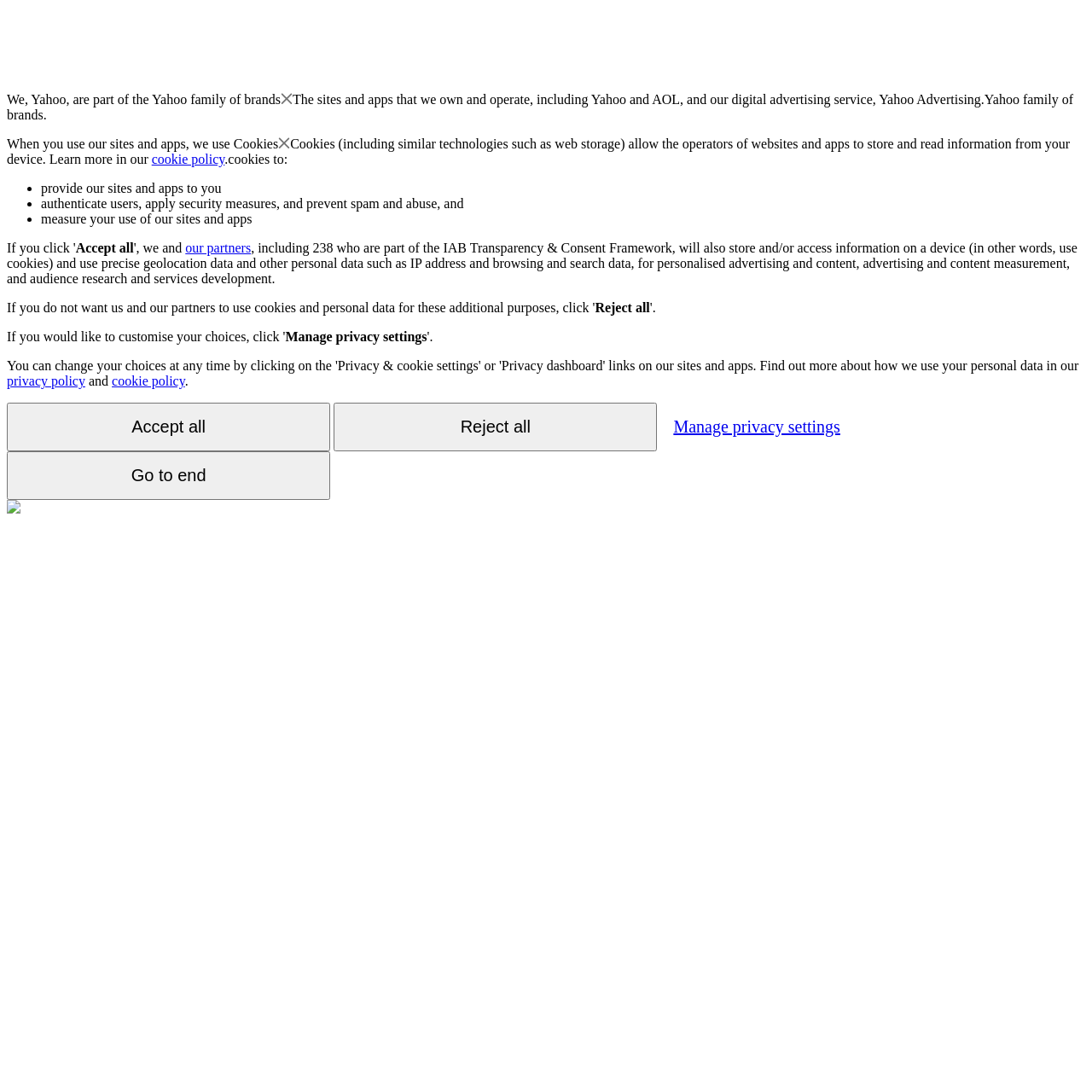Please provide the bounding box coordinates in the format (top-left x, top-left y, bottom-right x, bottom-right y). Remember, all values are floating point numbers between 0 and 1. What is the bounding box coordinate of the region described as: cookie policy

[0.139, 0.139, 0.206, 0.152]